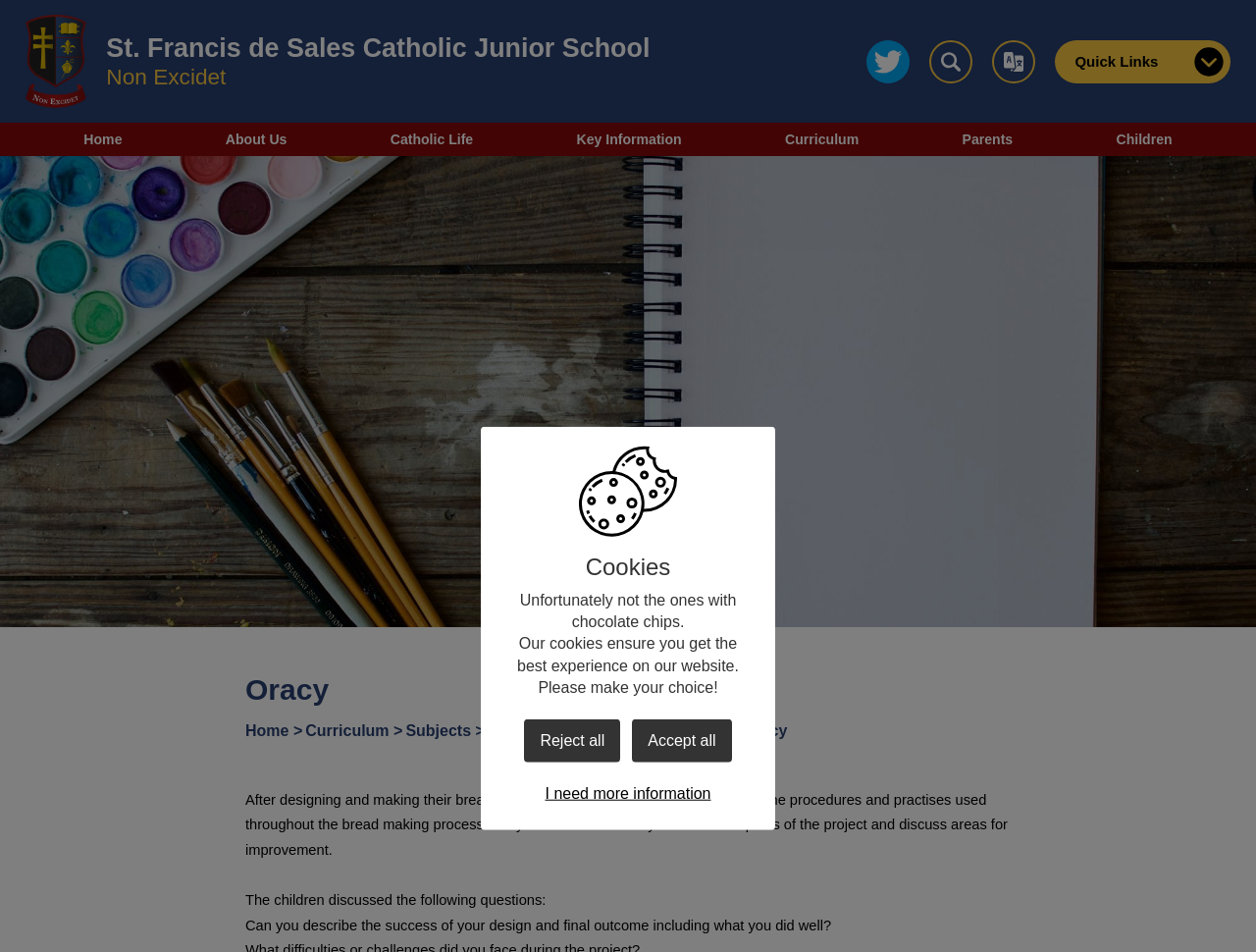Please determine the bounding box coordinates of the element to click in order to execute the following instruction: "Go to the Home page". The coordinates should be four float numbers between 0 and 1, specified as [left, top, right, bottom].

[0.02, 0.015, 0.069, 0.114]